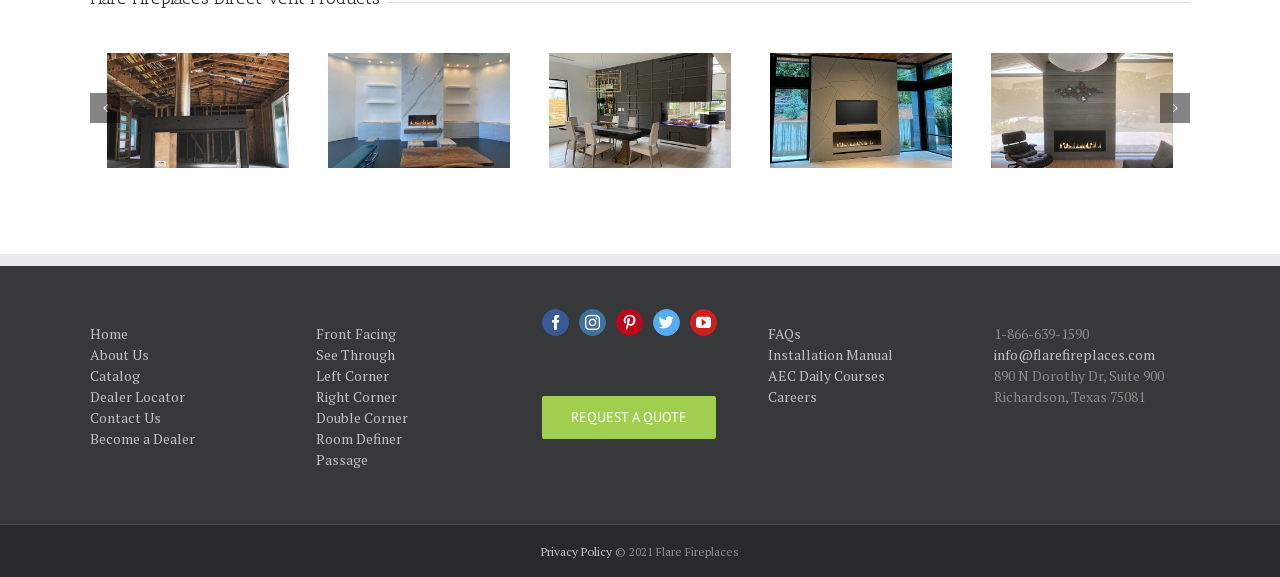Provide a brief response using a word or short phrase to this question:
How can I contact the company?

Phone or email